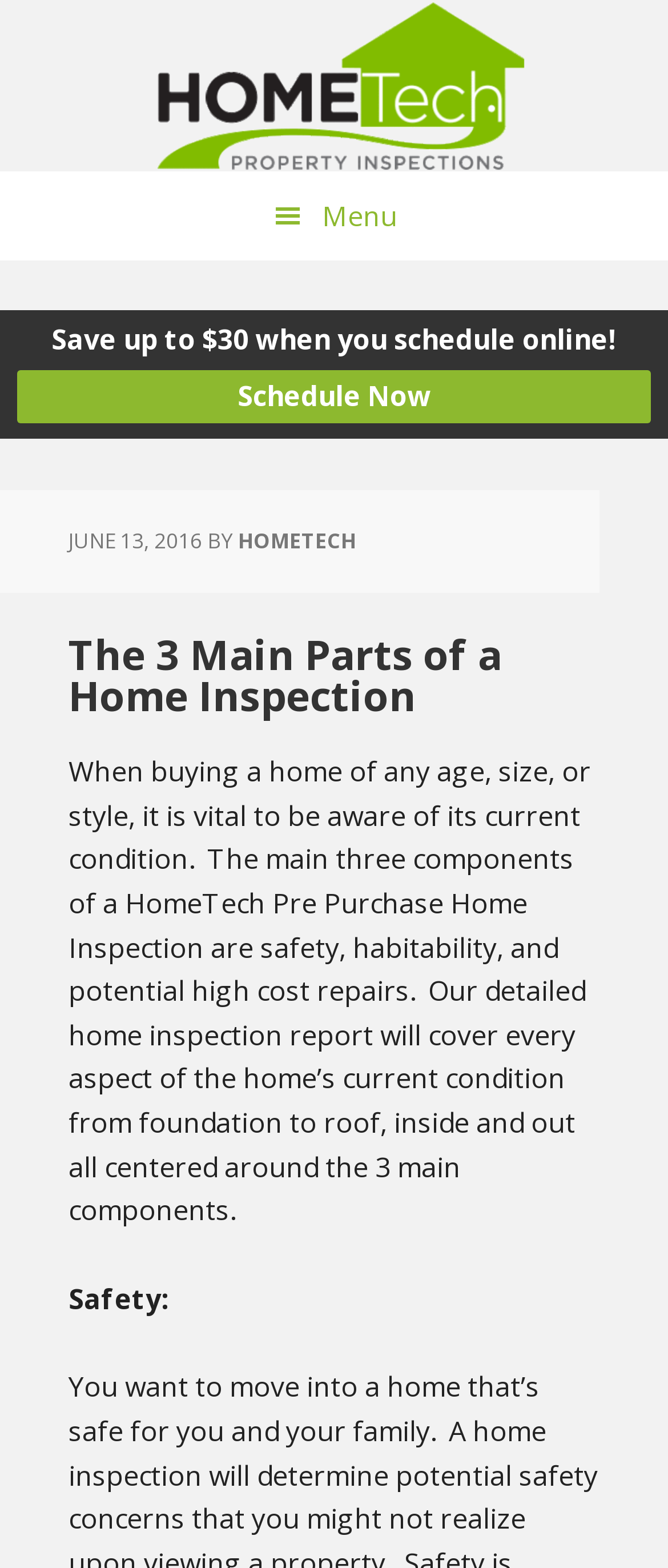Please reply with a single word or brief phrase to the question: 
What are the three main components of a HomeTech Pre Purchase Home Inspection?

Safety, habitability, and potential high-cost repairs